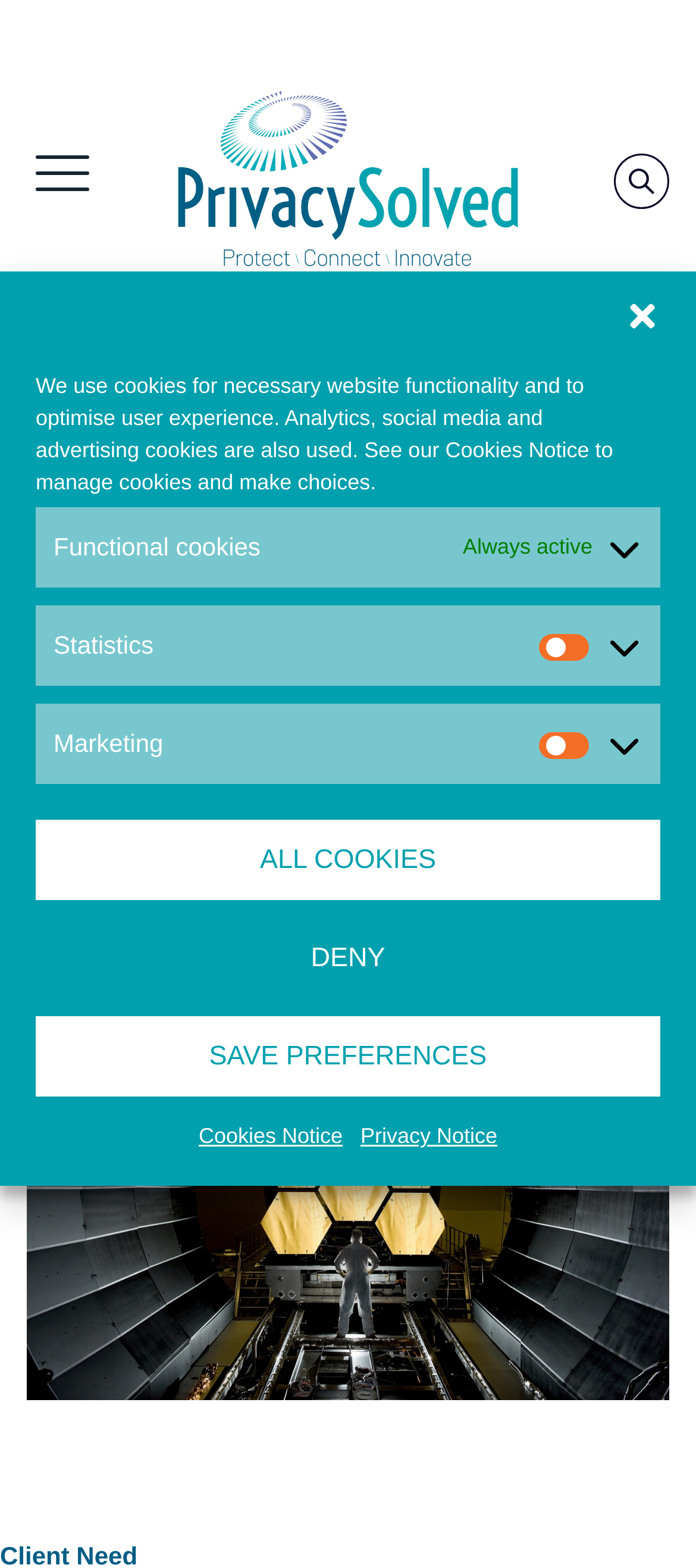Please determine the heading text of this webpage.

Improved Engineering And Technology Data Governance In Ireland